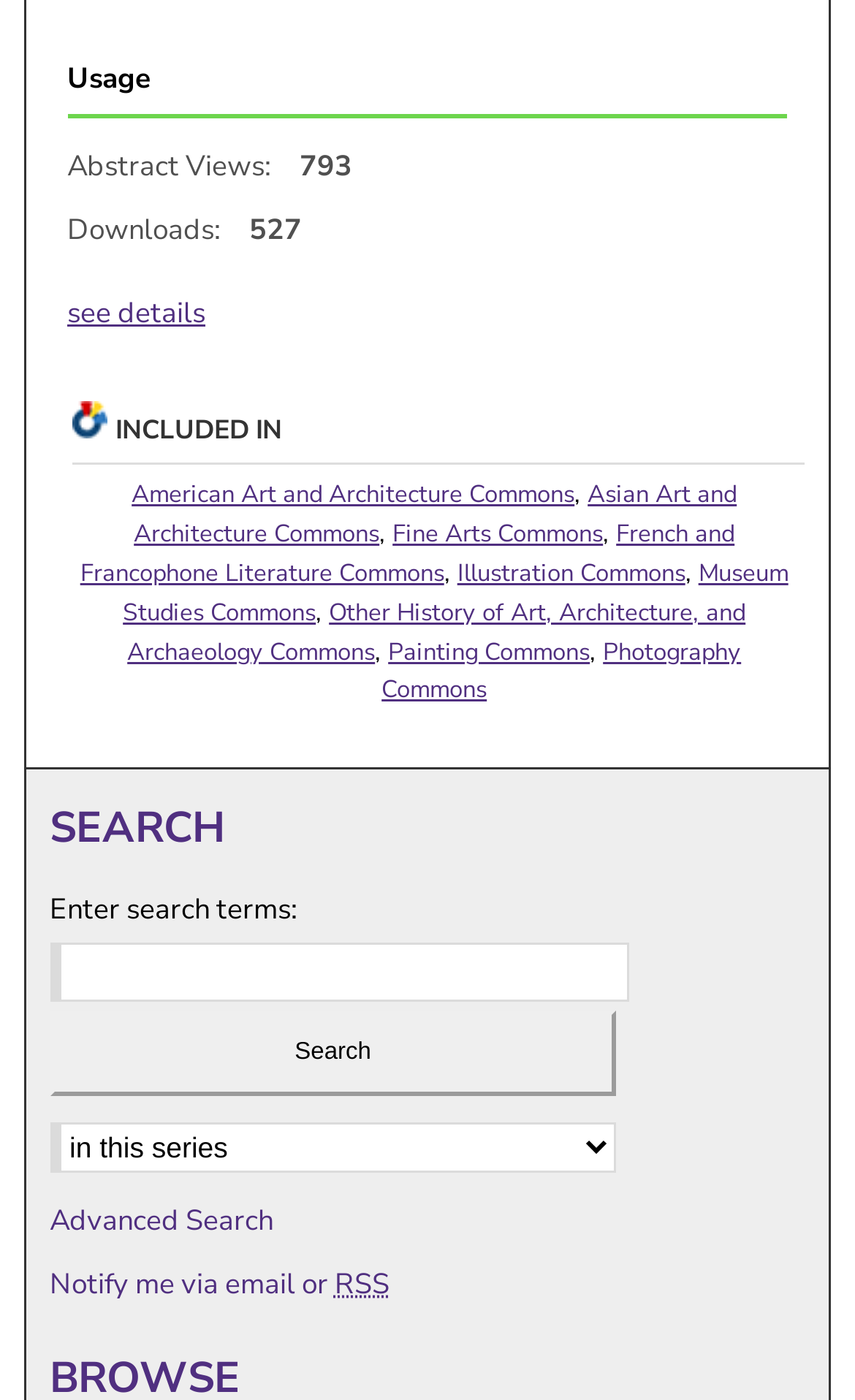How many links are there under the 'SEARCH' heading?
Provide a short answer using one word or a brief phrase based on the image.

4